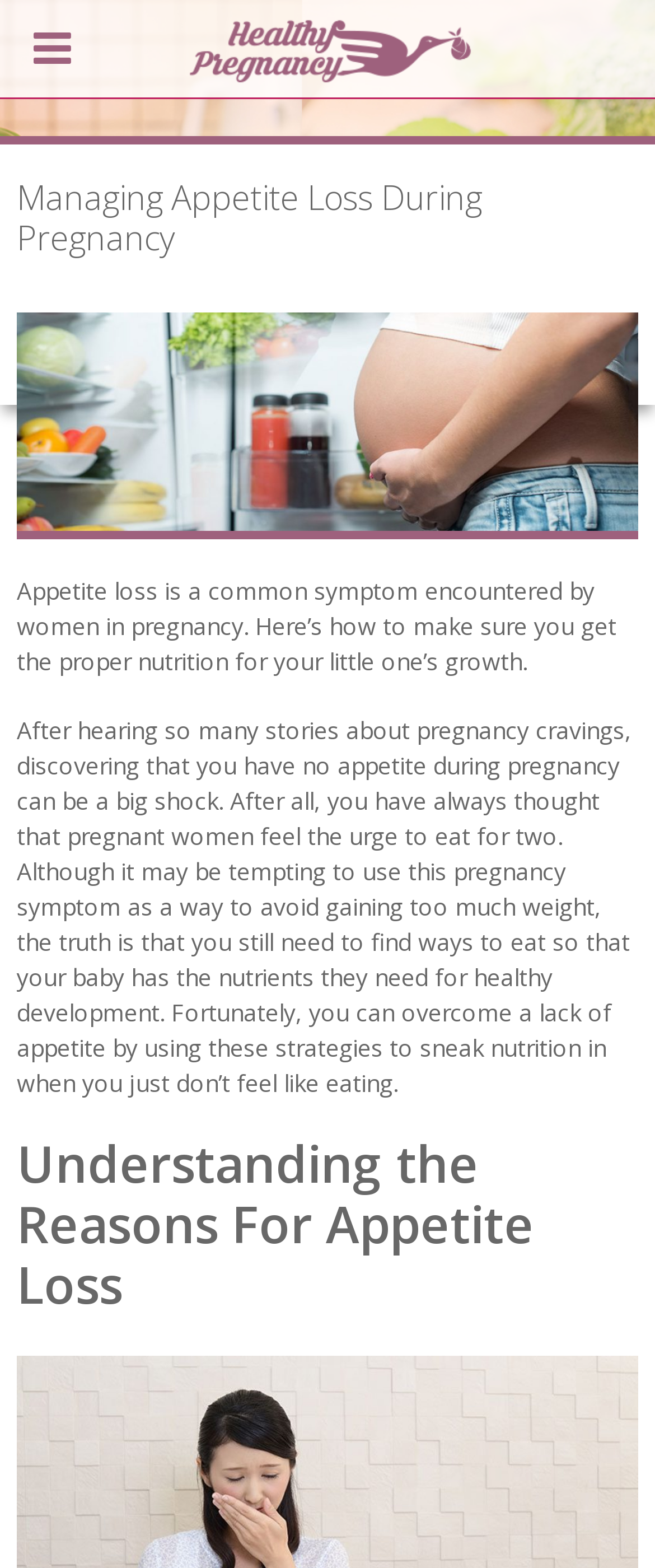Give a one-word or short phrase answer to this question: 
What might be a consequence of not eating during pregnancy?

Lack of nutrients for the baby